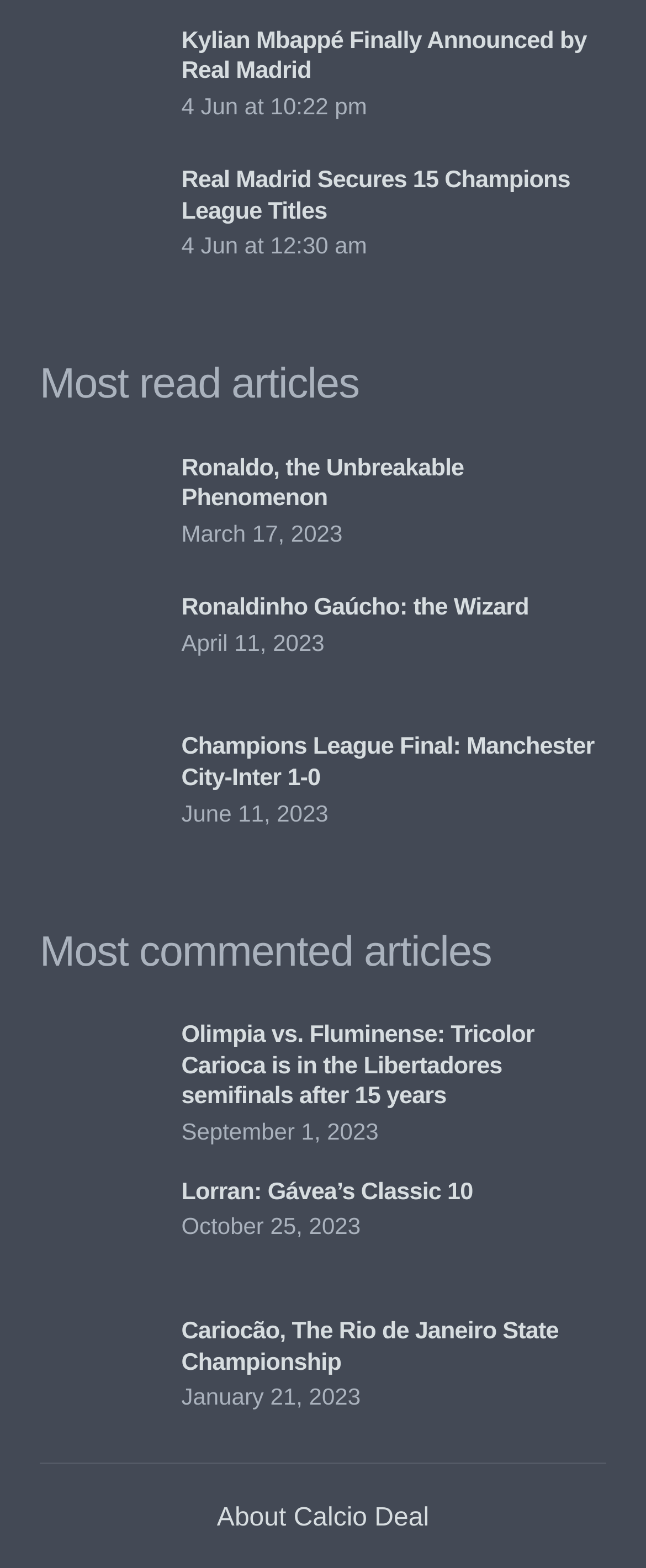How many Champions League titles has Real Madrid secured?
Please use the image to provide a one-word or short phrase answer.

15